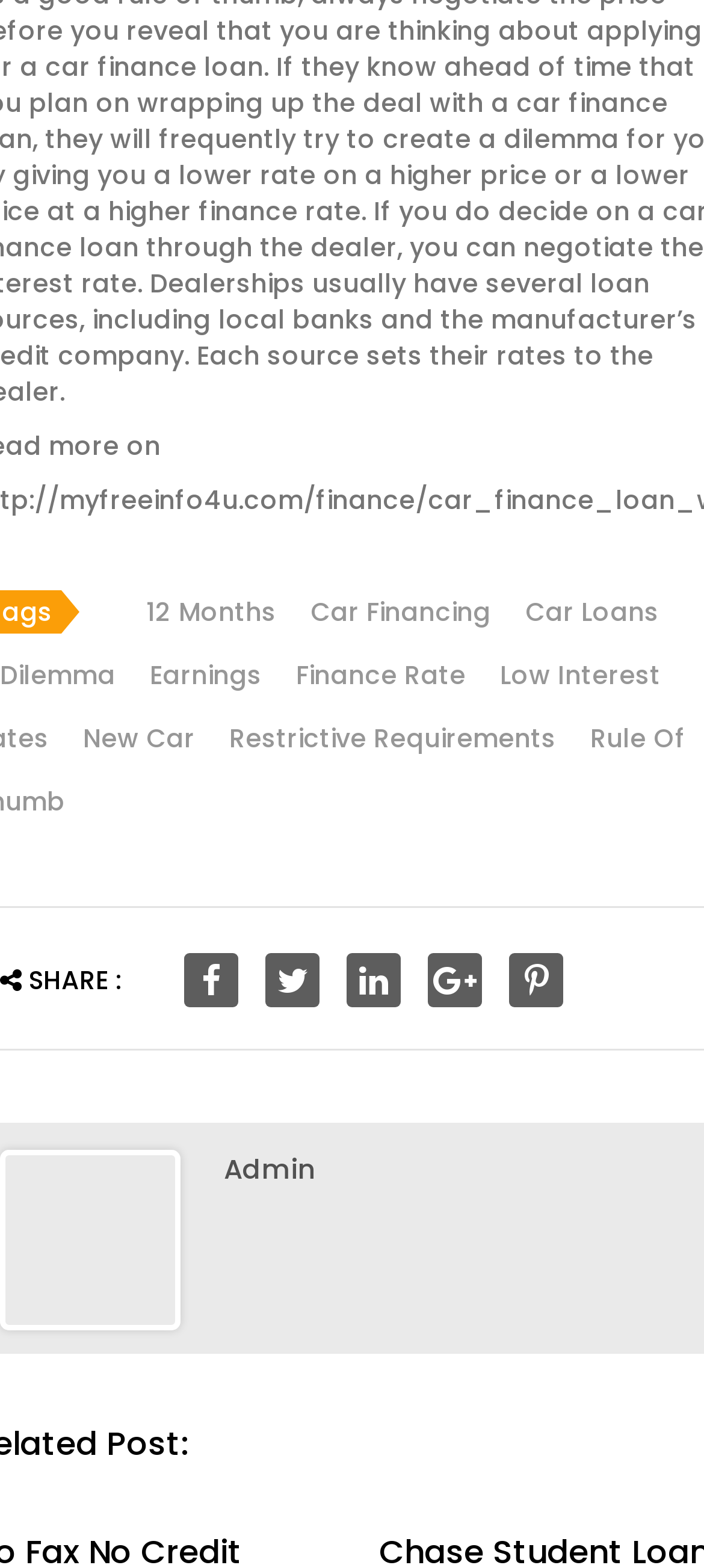Provide the bounding box coordinates, formatted as (top-left x, top-left y, bottom-right x, bottom-right y), with all values being floating point numbers between 0 and 1. Identify the bounding box of the UI element that matches the description: Language

None